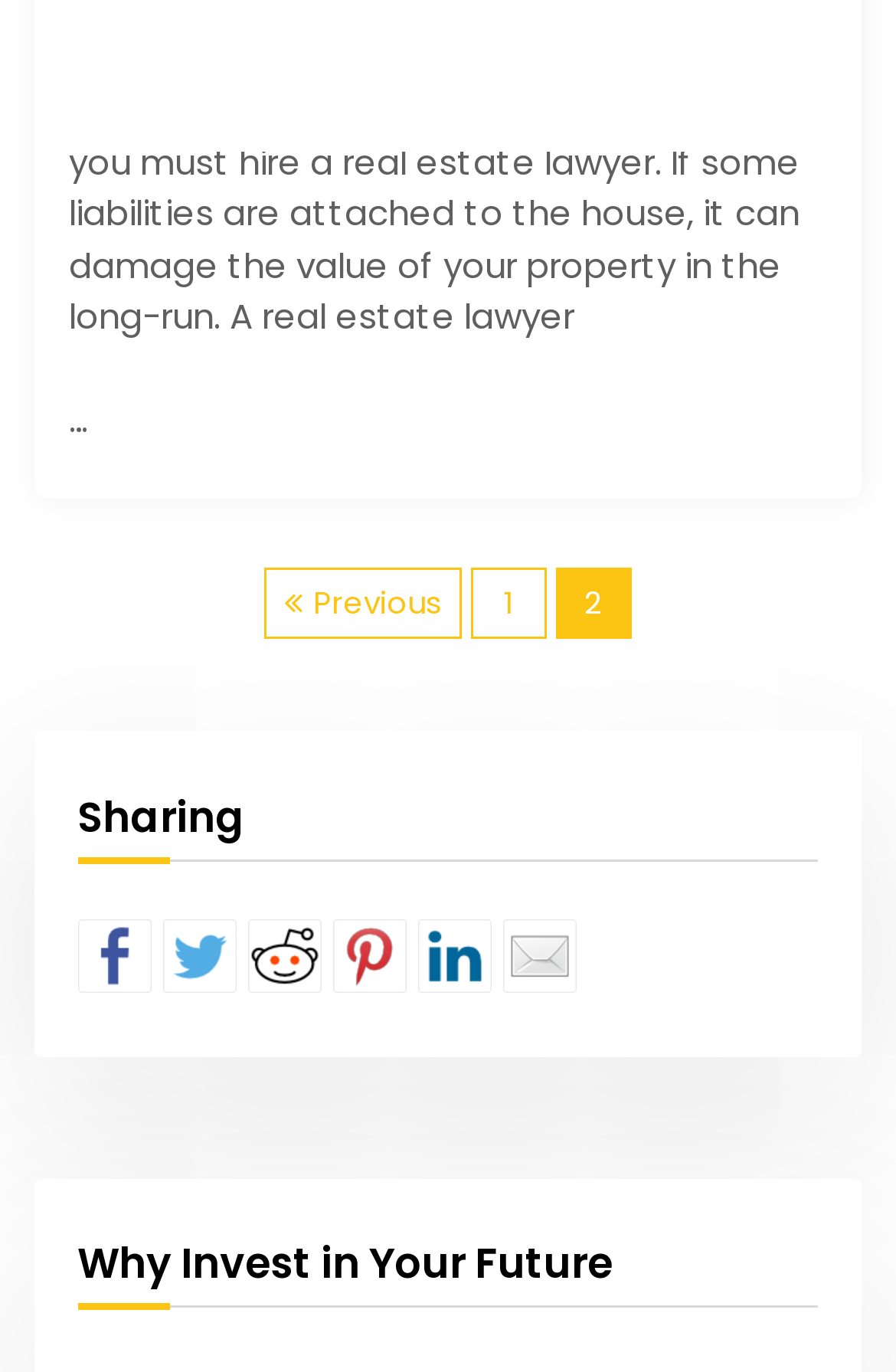What is the importance of hiring a real estate lawyer?
Based on the visual information, provide a detailed and comprehensive answer.

The webpage mentions that if liabilities are attached to the house, it can damage the value of the property in the long-run, implying that hiring a real estate lawyer is crucial to avoid such damage.